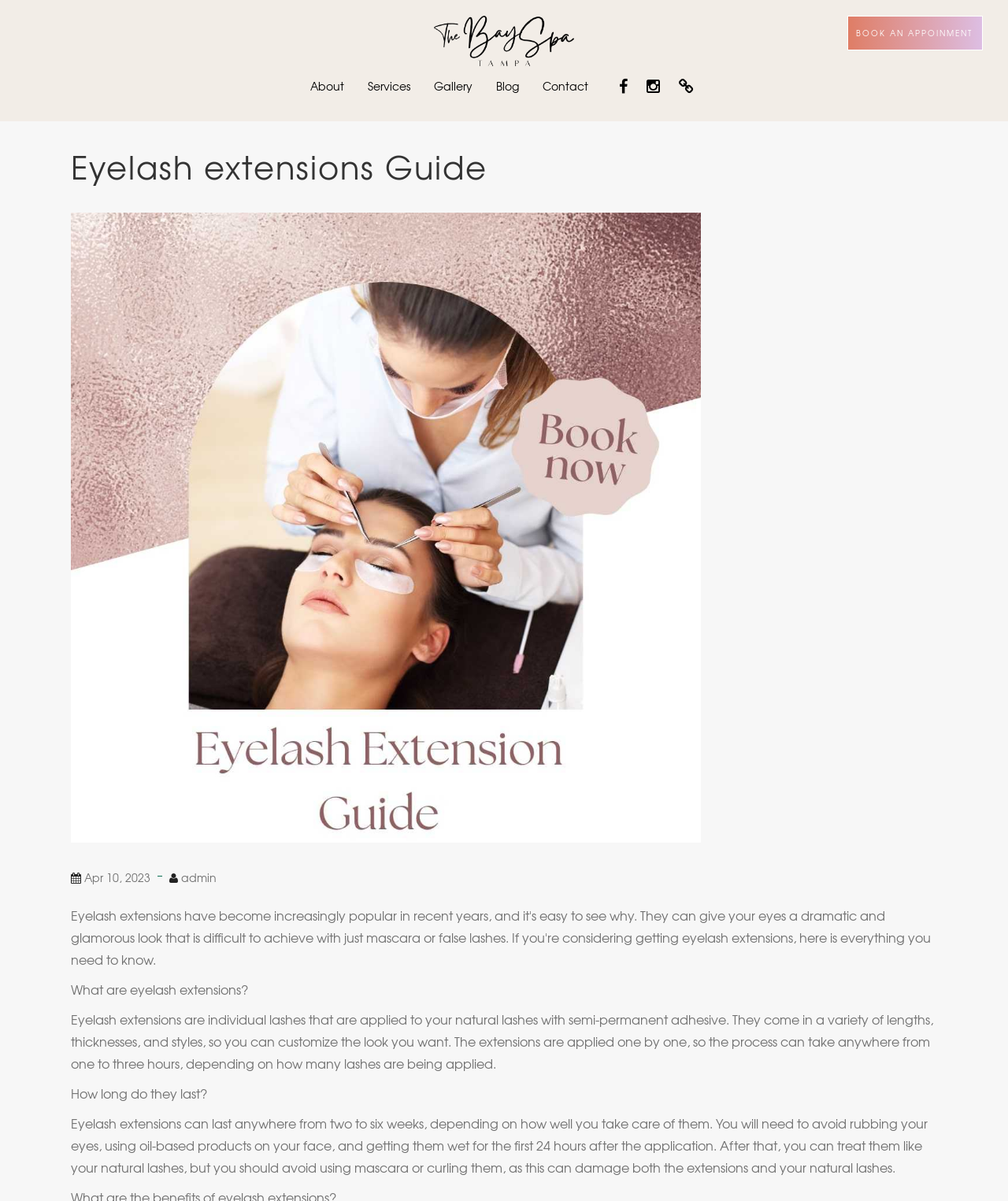What is the purpose of the social media links at the top right corner?
Using the image as a reference, give a one-word or short phrase answer.

To connect with the spa on social media